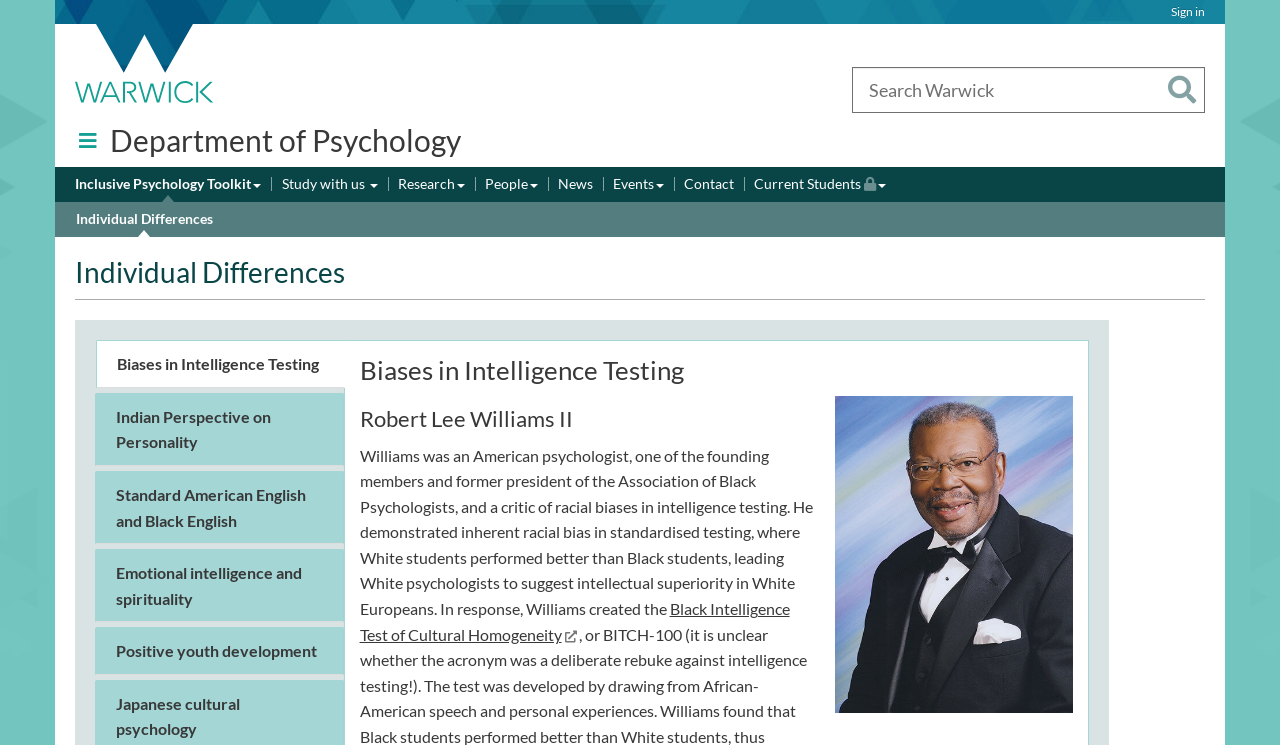Specify the bounding box coordinates of the region I need to click to perform the following instruction: "Search Warwick". The coordinates must be four float numbers in the range of 0 to 1, i.e., [left, top, right, bottom].

[0.665, 0.09, 0.941, 0.152]